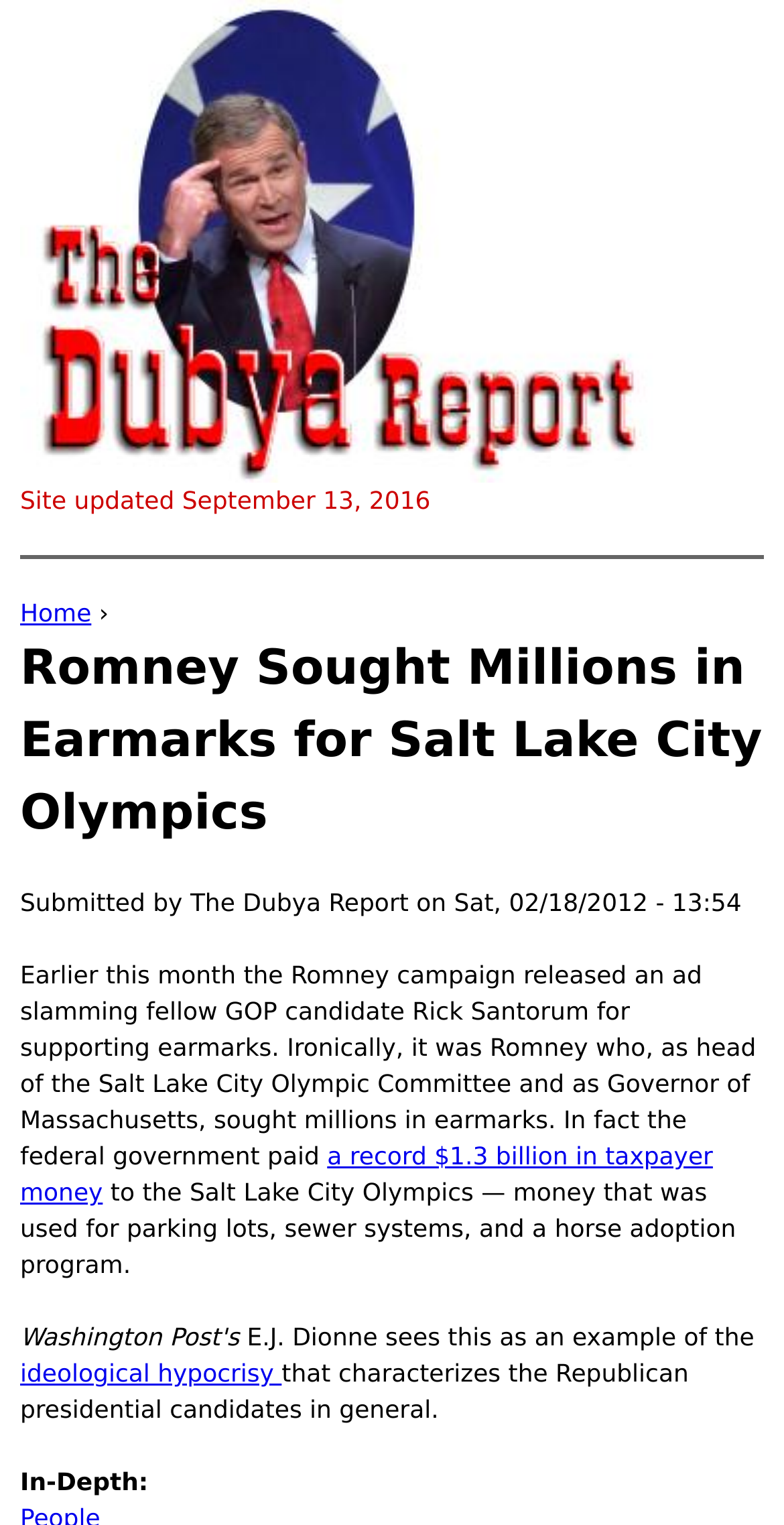Provide the bounding box for the UI element matching this description: "Lyricist of the Film".

None